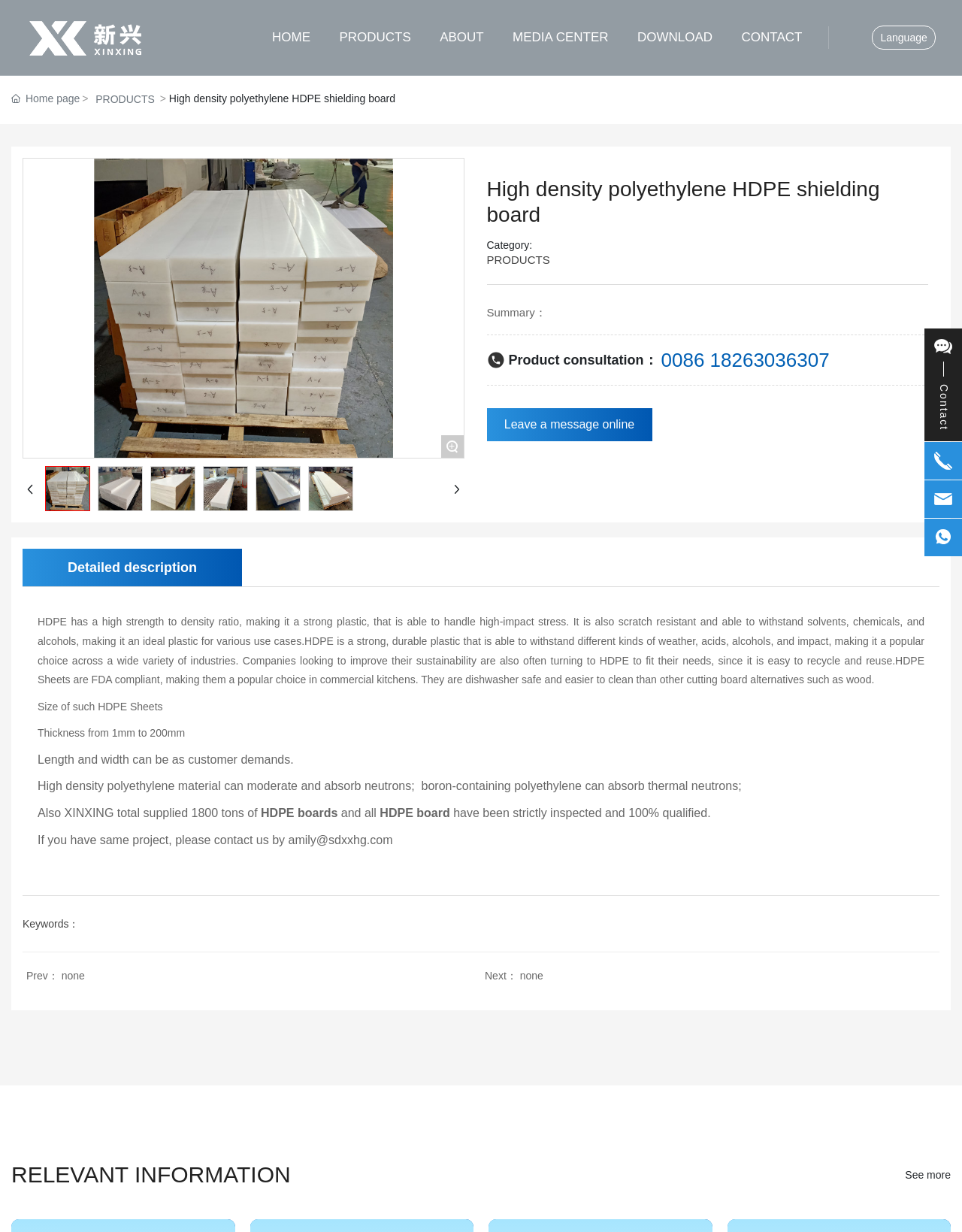Answer succinctly with a single word or phrase:
What is the category of the product?

PRODUCTS